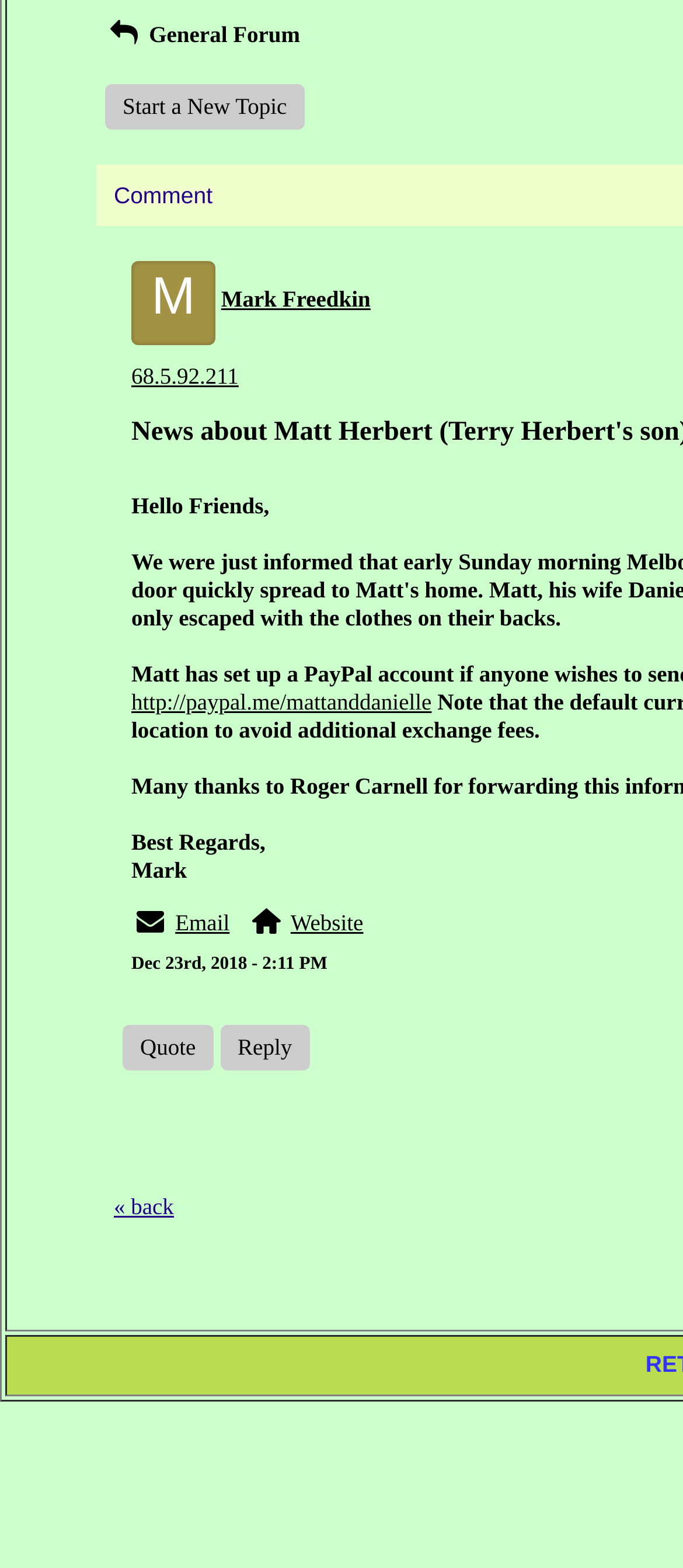Answer in one word or a short phrase: 
What is the user's email address?

Available via Email link